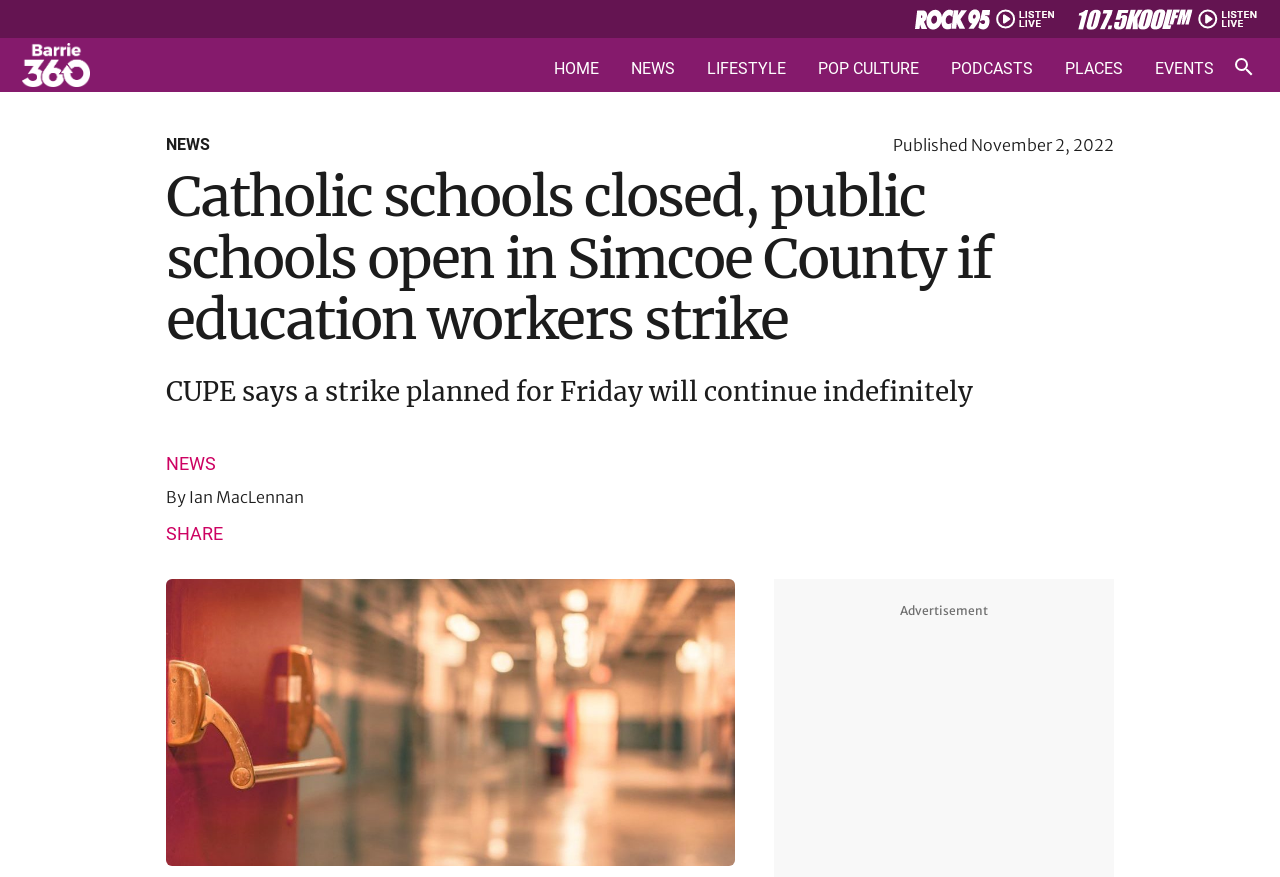Deliver a detailed narrative of the webpage's visual and textual elements.

The webpage appears to be a news article page. At the top, there are multiple links, including "HOME", "NEWS", "LIFESTYLE", "POP CULTURE", "PODCASTS", "PLACES", and "EVENTS", which are positioned horizontally across the page. To the right of these links, there is a search button with a magnifying glass icon.

Below the links, there is a heading that reads "NEWS". Next to it, there is a published date, "November 2, 2022". The main article title, "Catholic schools closed, public schools open in Simcoe County if education workers strike", is displayed prominently in the middle of the page.

The article content starts with a brief summary, "CUPE says a strike planned for Friday will continue indefinitely". The author's name, "Ian MacLennan", is mentioned below, along with a "SHARE" link. There is also a "NEWS" link on the same line.

At the bottom of the page, there is an advertisement section.